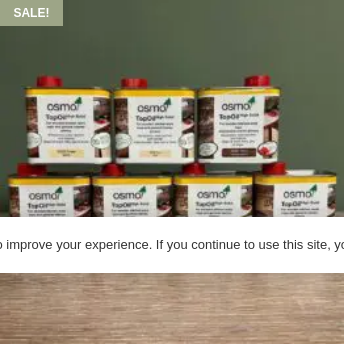What is the purpose of the 'SALE!' tag?
With the help of the image, please provide a detailed response to the question.

The 'SALE!' tag is prominently placed, indicating that it is meant to draw attention to a special promotion or discount. This implies that the brand is offering a limited-time offer or discounted pricing, and the tag is intended to encourage customers to take advantage of this deal.